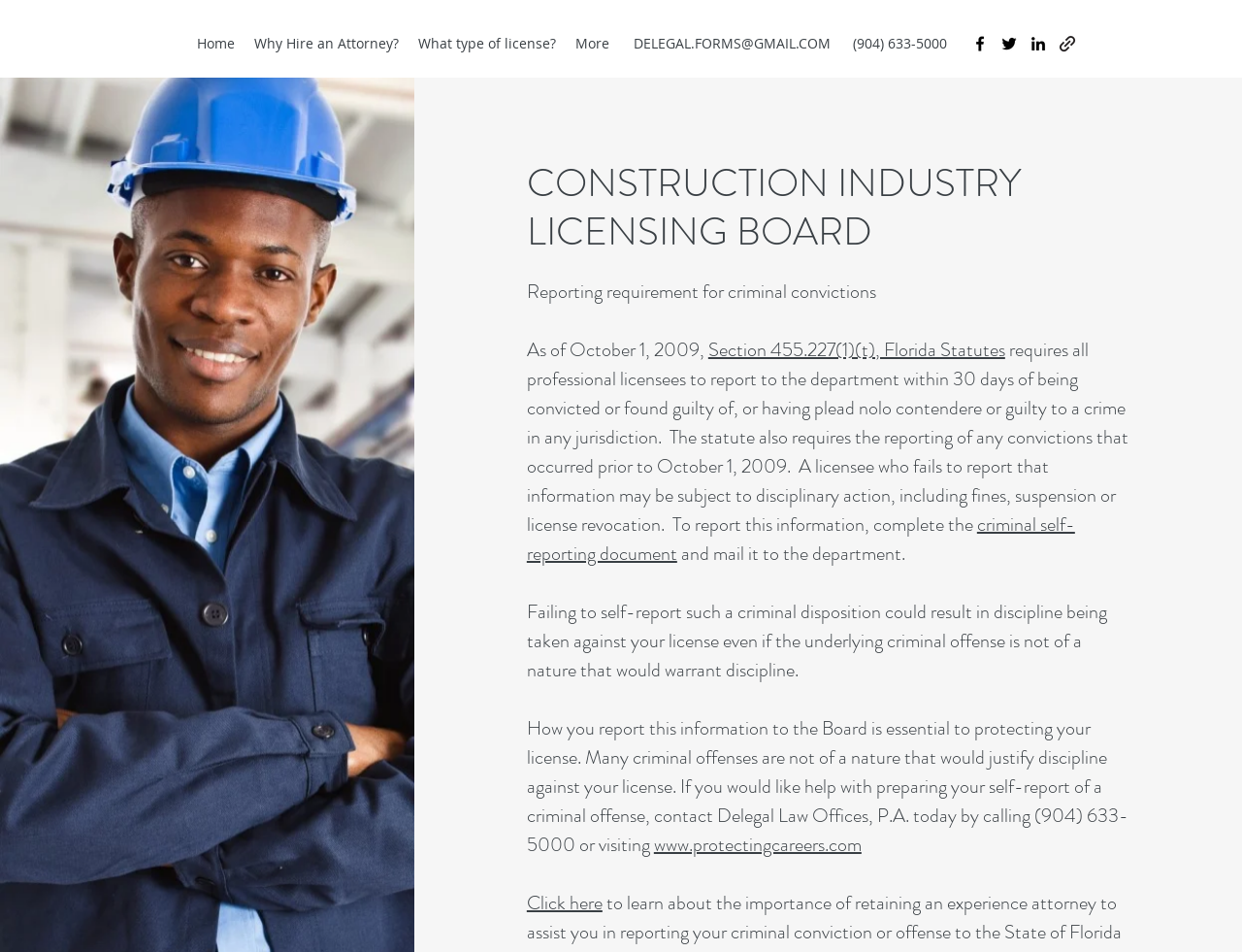What is the name of the law firm mentioned on the webpage?
Identify the answer in the screenshot and reply with a single word or phrase.

Delegal Law Offices, P.A.